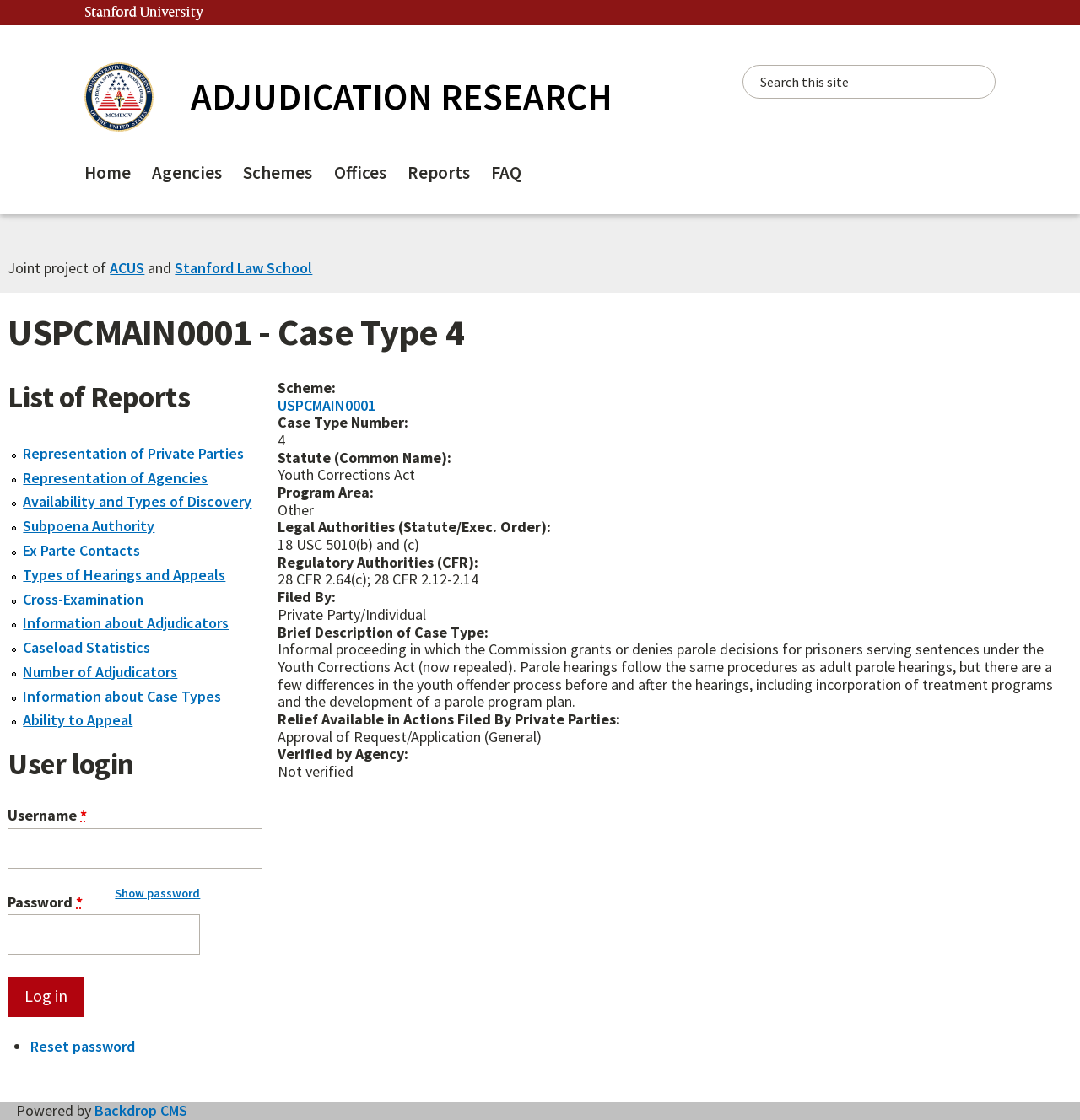Provide the bounding box coordinates of the section that needs to be clicked to accomplish the following instruction: "Reset password."

[0.028, 0.926, 0.125, 0.943]